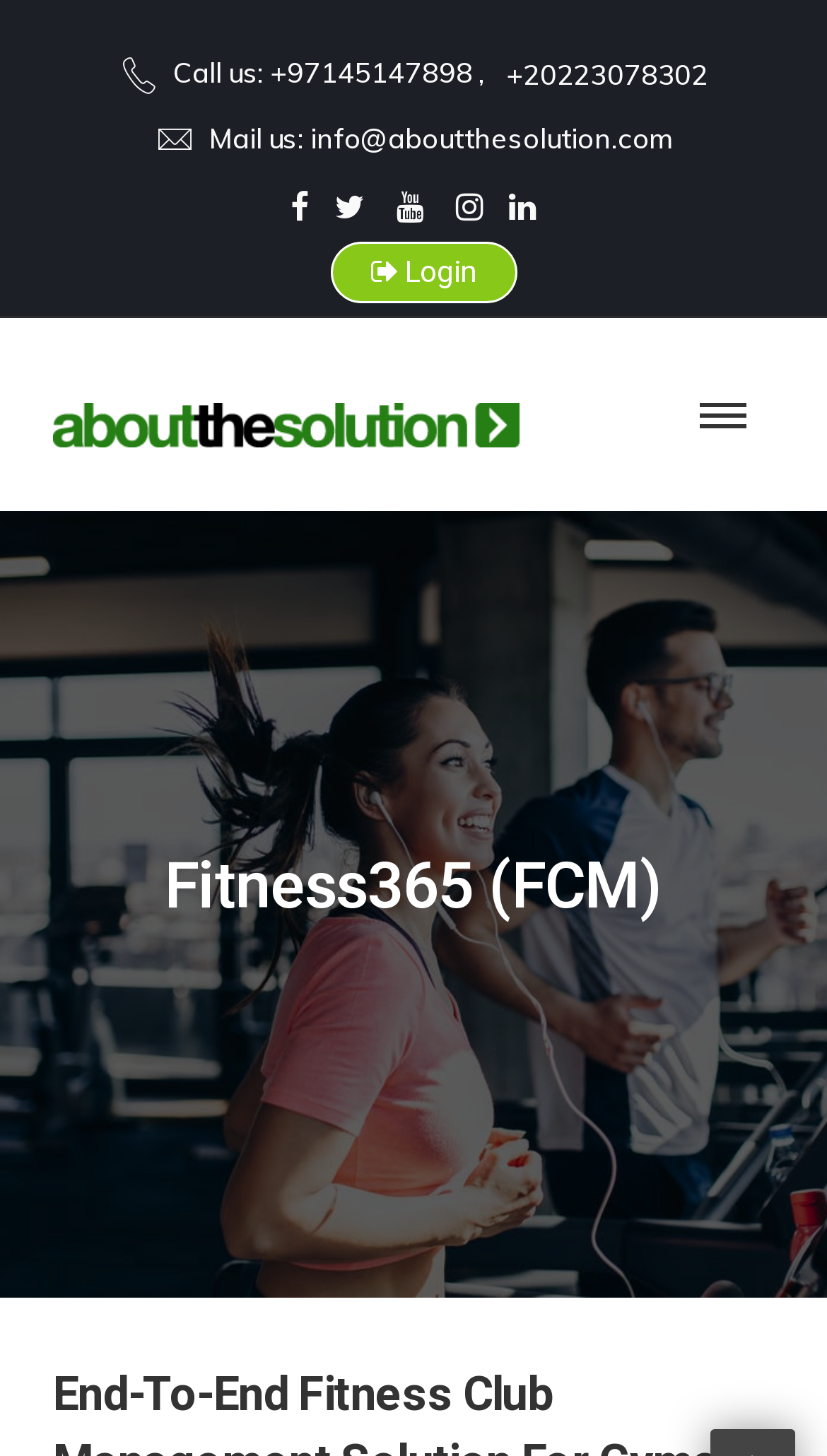Provide the bounding box coordinates of the HTML element described by the text: "info@aboutthesolution.com". The coordinates should be in the format [left, top, right, bottom] with values between 0 and 1.

[0.375, 0.083, 0.813, 0.106]